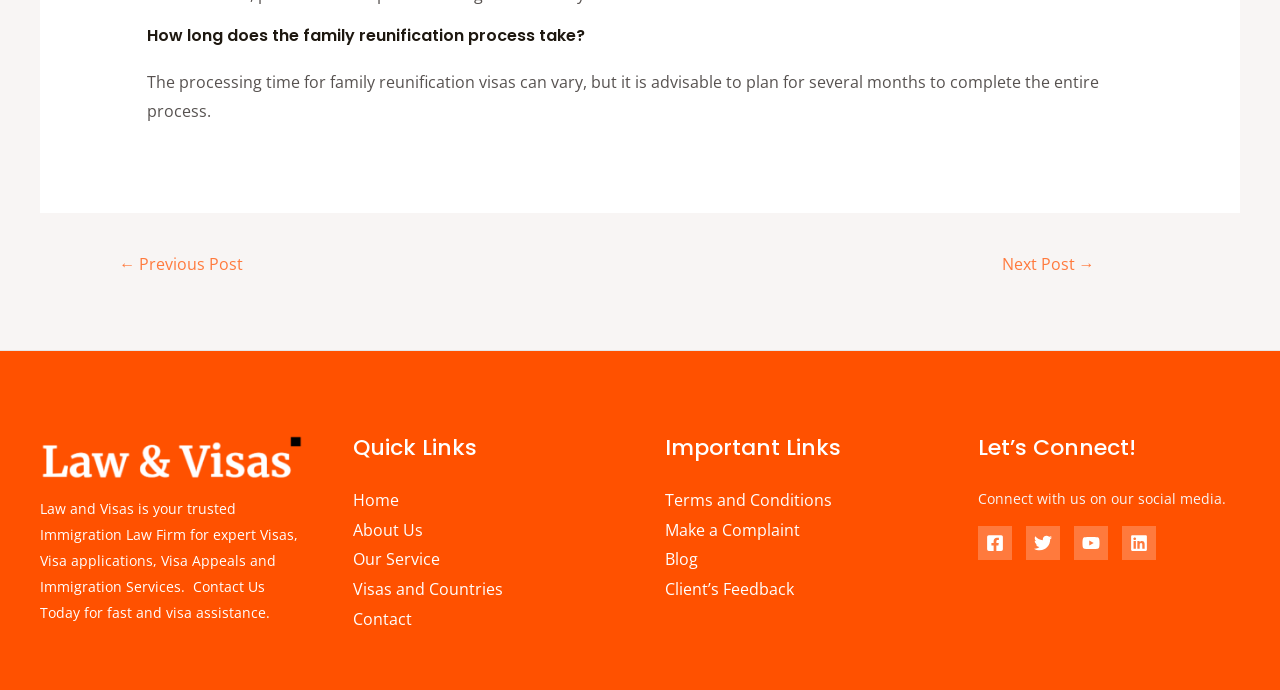Can you provide the bounding box coordinates for the element that should be clicked to implement the instruction: "Click on the 'Terms and Conditions' link"?

[0.52, 0.709, 0.65, 0.74]